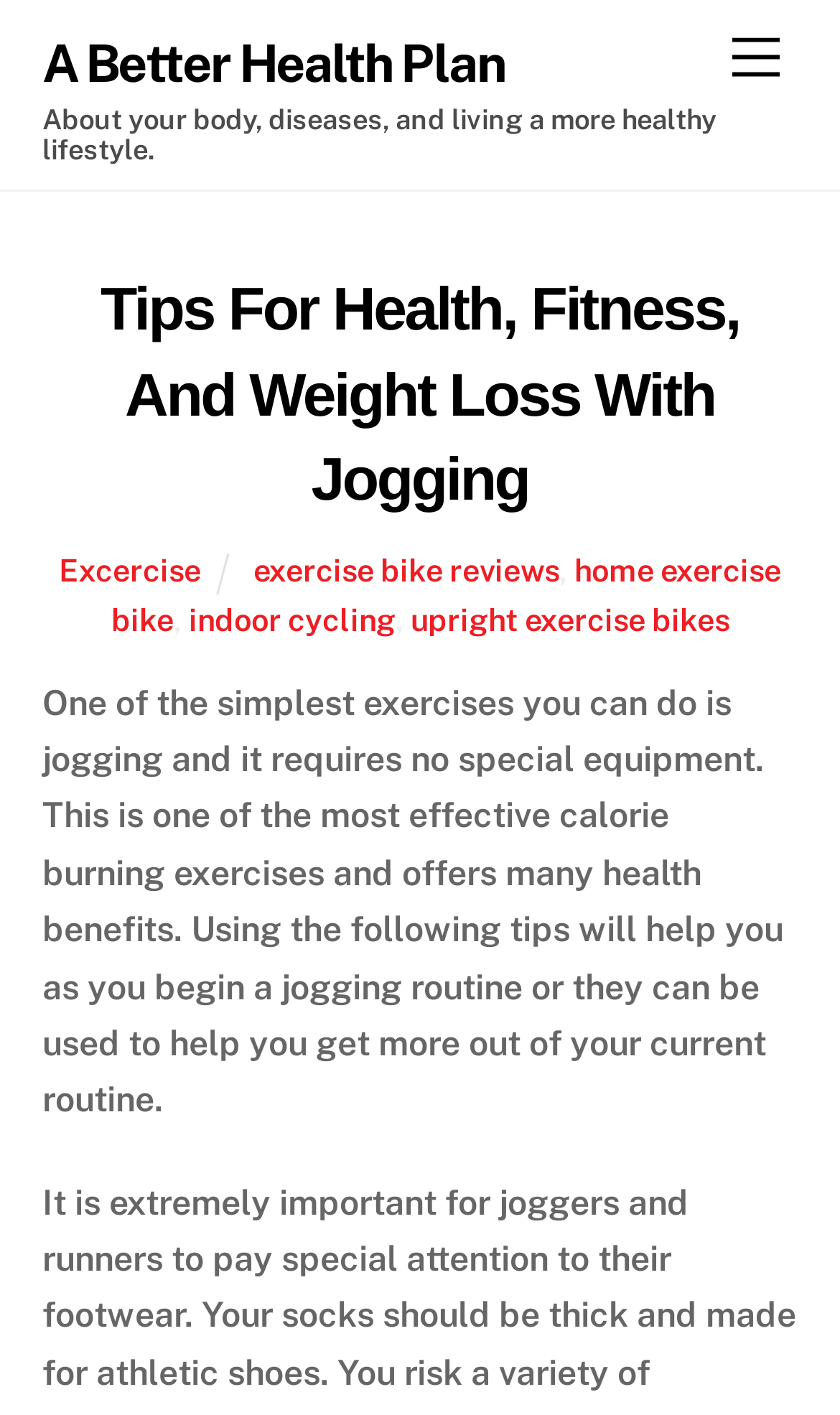What is the tone of this webpage?
Please give a detailed and elaborate answer to the question based on the image.

The webpage provides information about jogging, its benefits, and tips for incorporating it into a routine, which suggests an informative tone, aiming to educate readers about the topic rather than persuade or entertain them.